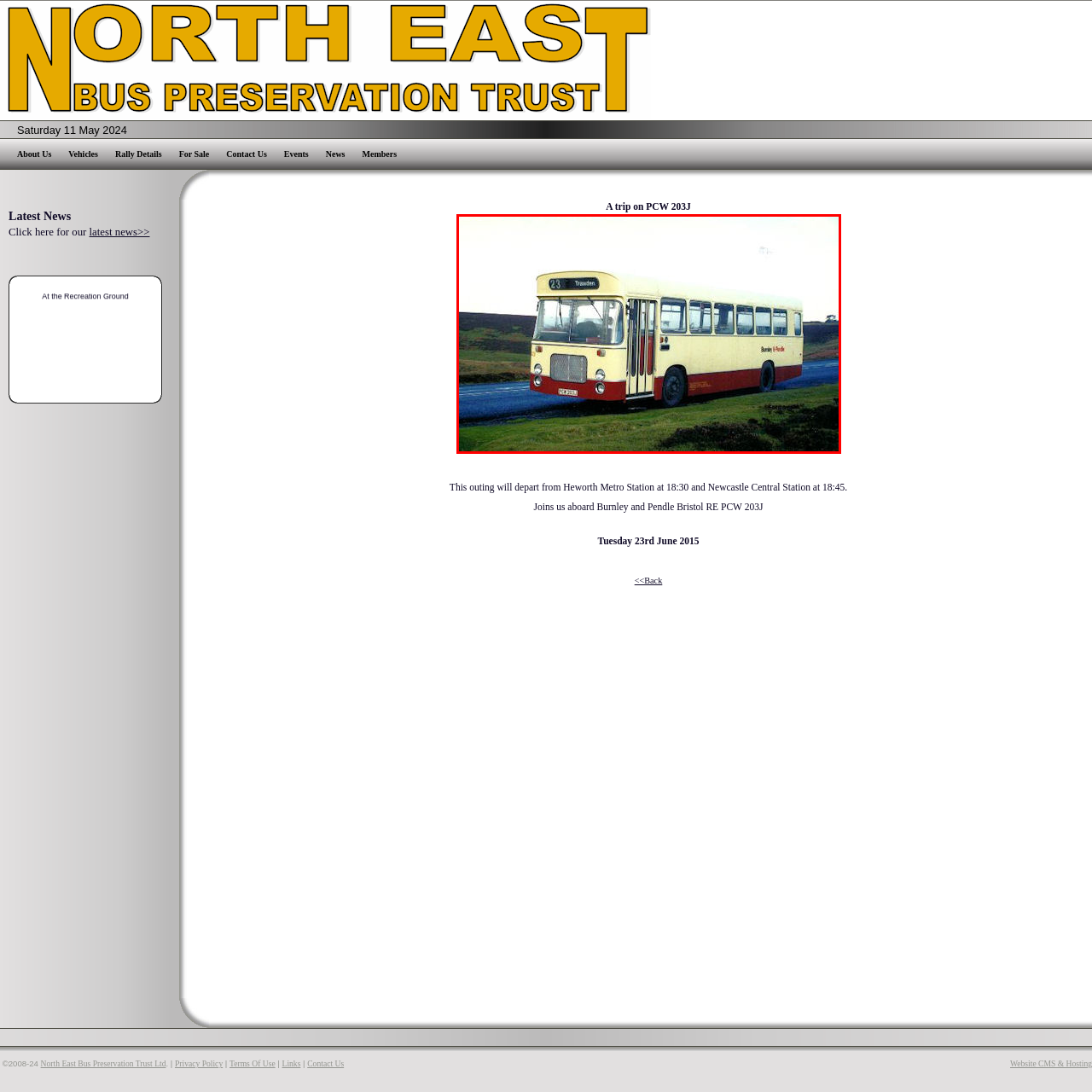What is the color scheme of the bus?  
Look closely at the image marked by the red border and give a detailed response rooted in the visual details found within the image.

The bus has a distinctive vintage design, which is showcased by its yellow and red color scheme, making it stand out in the scenic landscape.